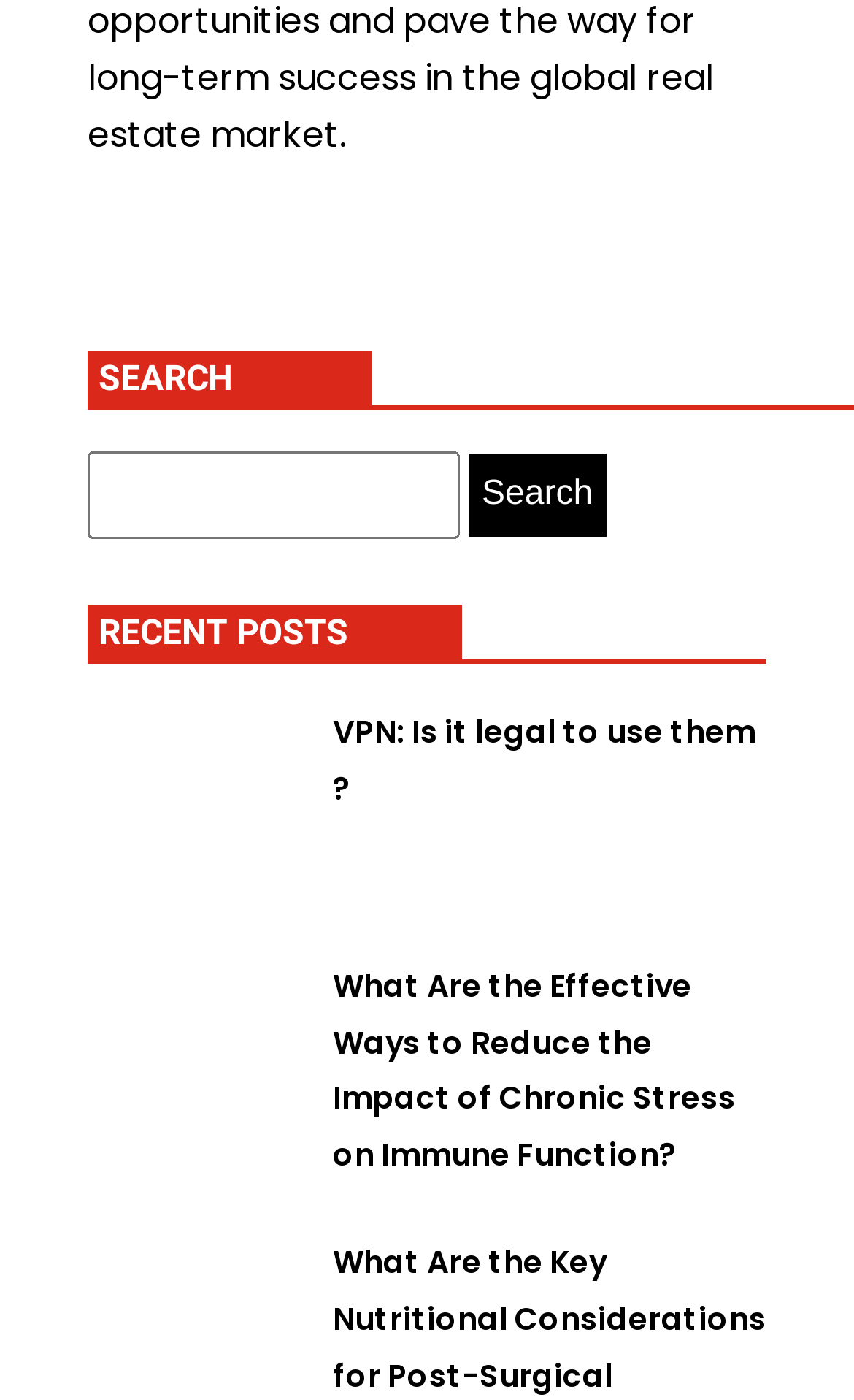What is the function of the 'Search' heading?
Use the image to give a comprehensive and detailed response to the question.

The 'Search' heading is located above the search textbox and button, suggesting that it is related to the search functionality of the webpage.